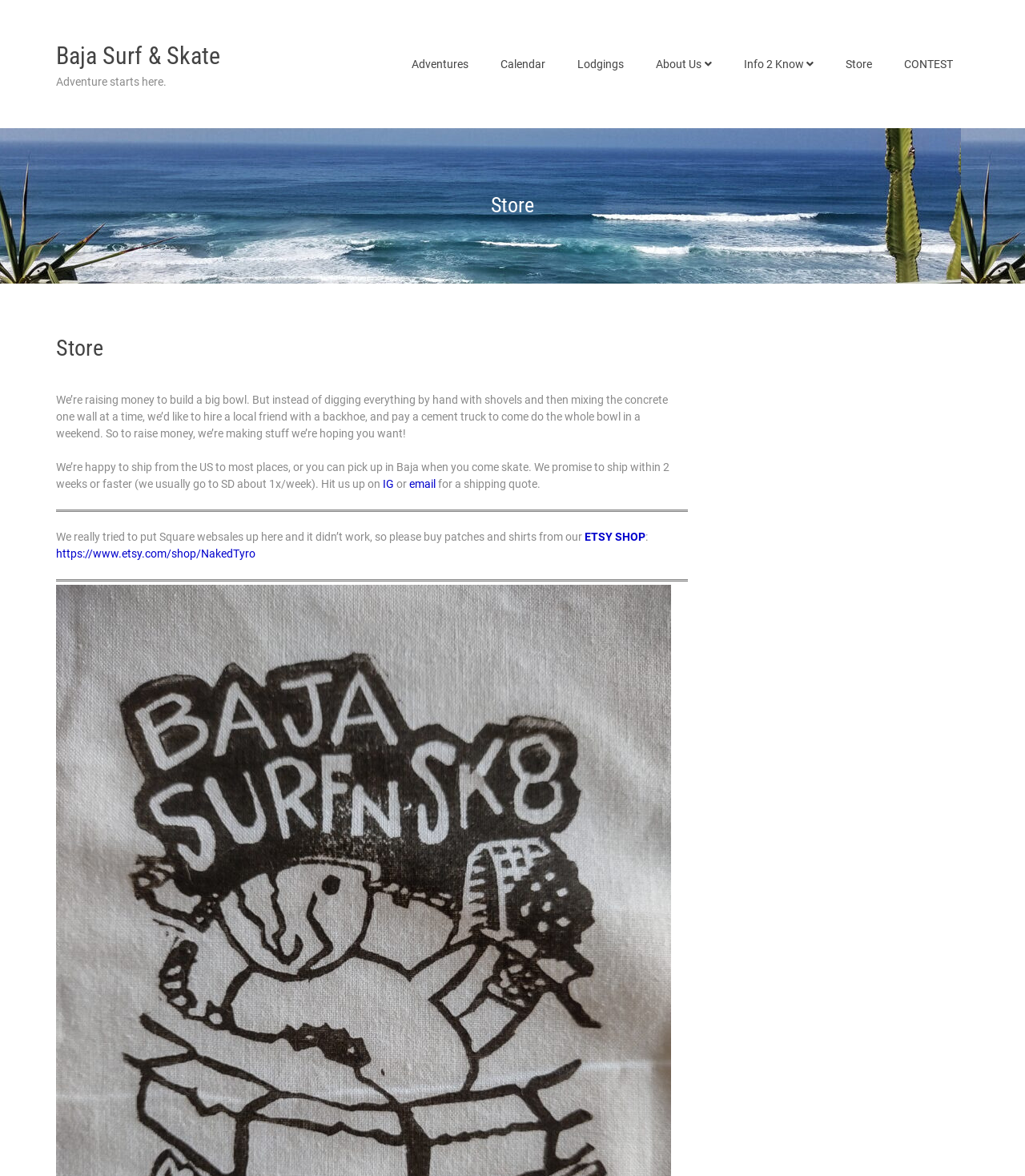Respond to the question below with a single word or phrase:
Where can customers buy patches and shirts?

ETSY SHOP